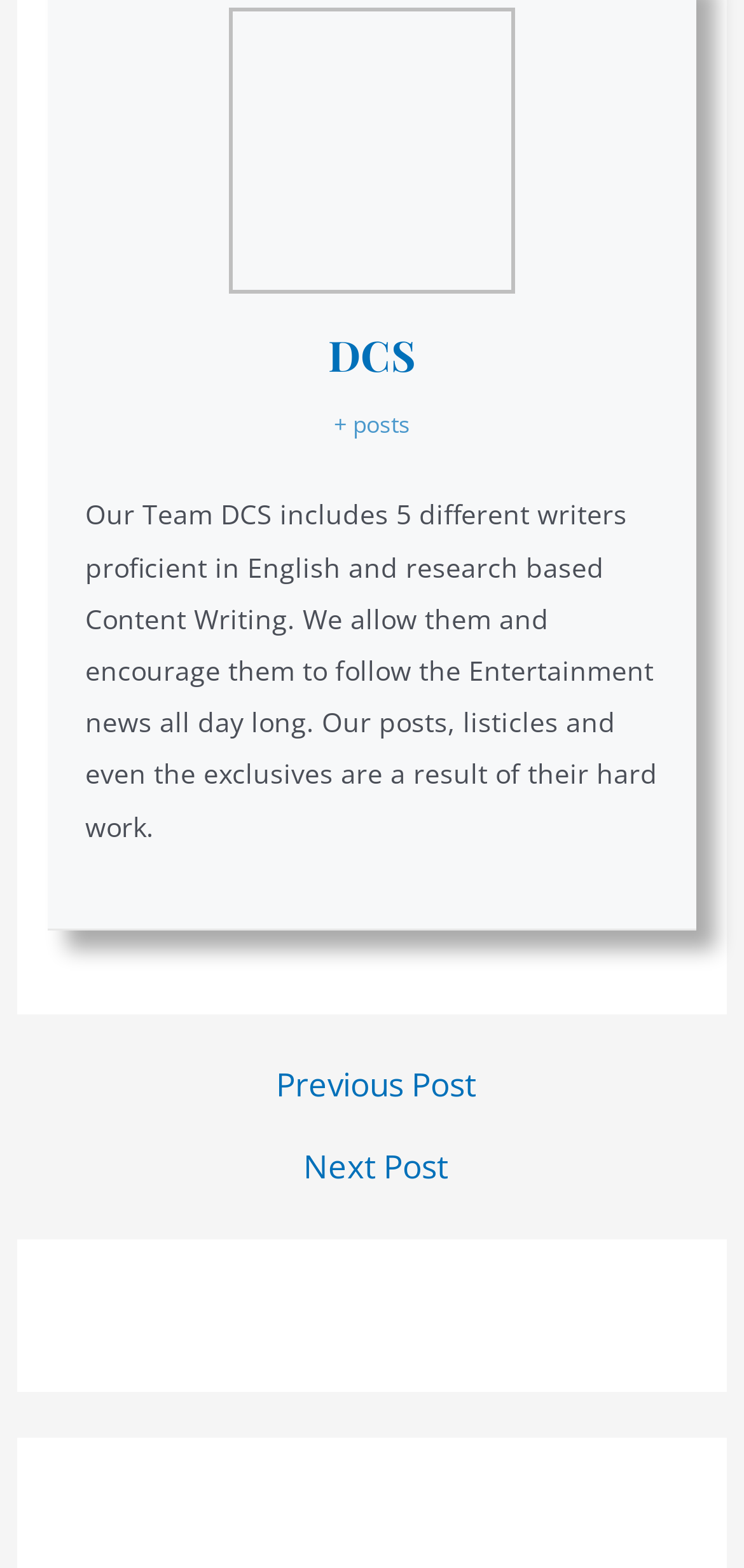Using a single word or phrase, answer the following question: 
How many writers are part of the team?

5